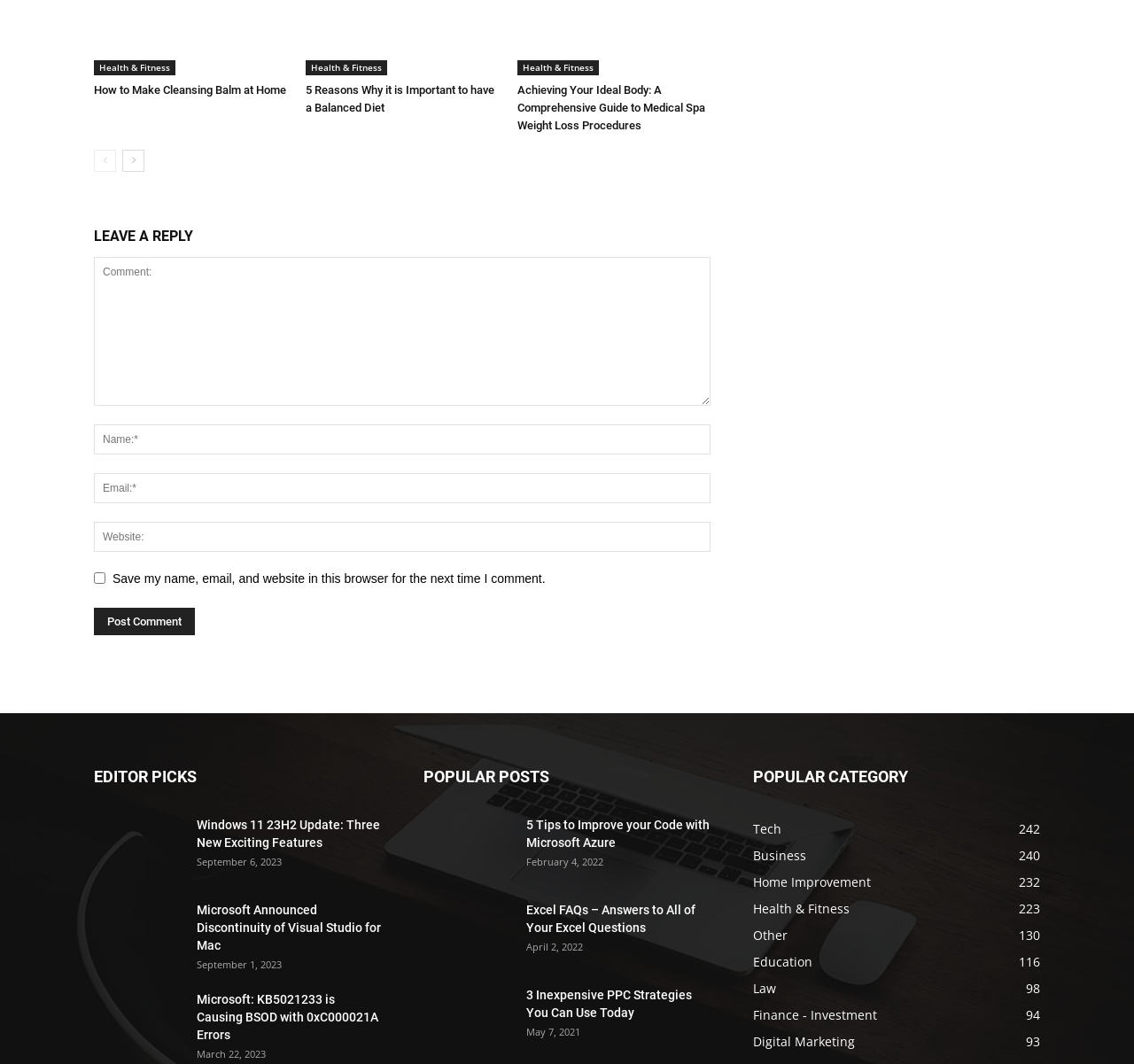What is the title of the first article under 'EDITOR PICKS'?
Kindly offer a comprehensive and detailed response to the question.

I looked at the 'EDITOR PICKS' section and found the first article, which has a heading 'Windows 11 23H2 Update: Three New Exciting Features'. The title of the article is 'Windows 11 23H2 Update'.